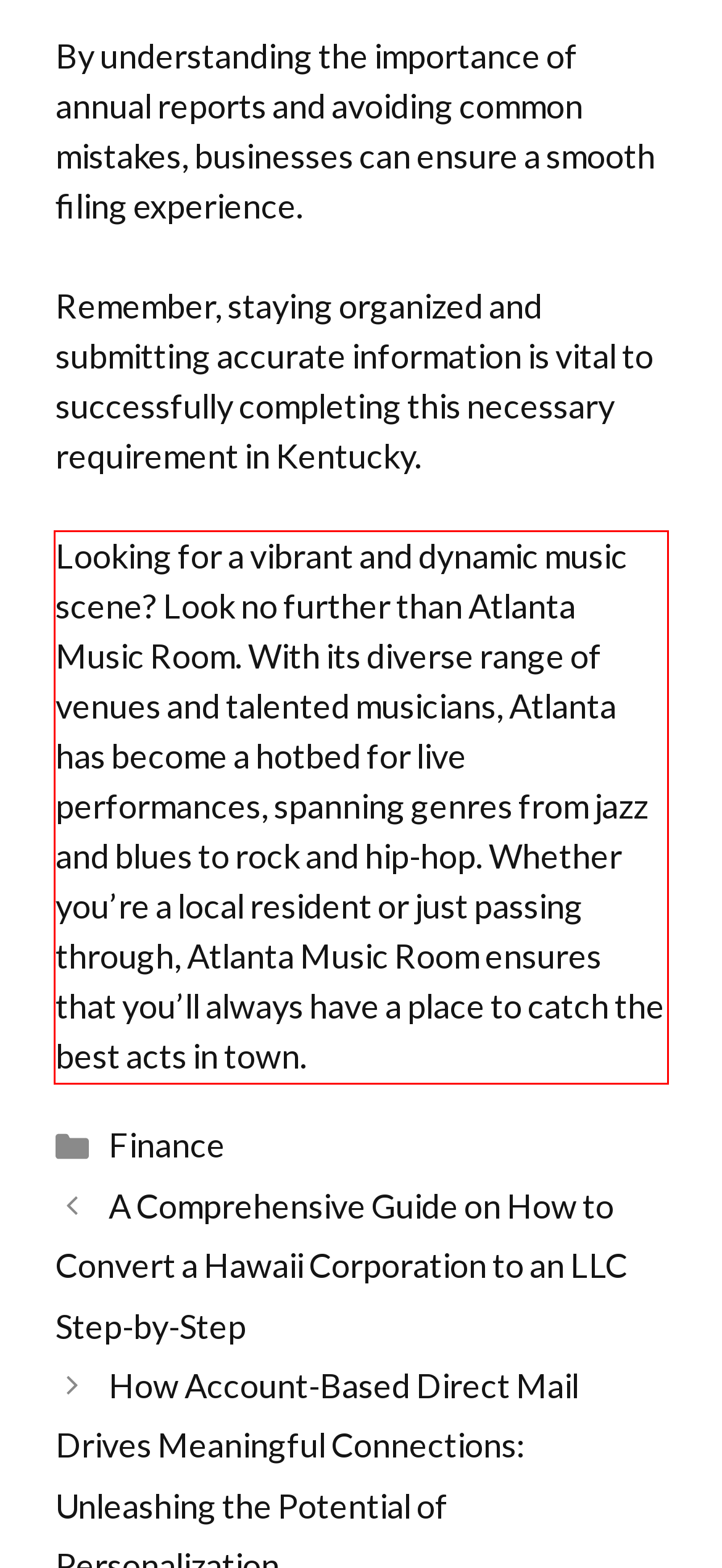Using the provided webpage screenshot, recognize the text content in the area marked by the red bounding box.

Looking for a vibrant and dynamic music scene? Look no further than Atlanta Music Room. With its diverse range of venues and talented musicians, Atlanta has become a hotbed for live performances, spanning genres from jazz and blues to rock and hip-hop. Whether you’re a local resident or just passing through, Atlanta Music Room ensures that you’ll always have a place to catch the best acts in town.